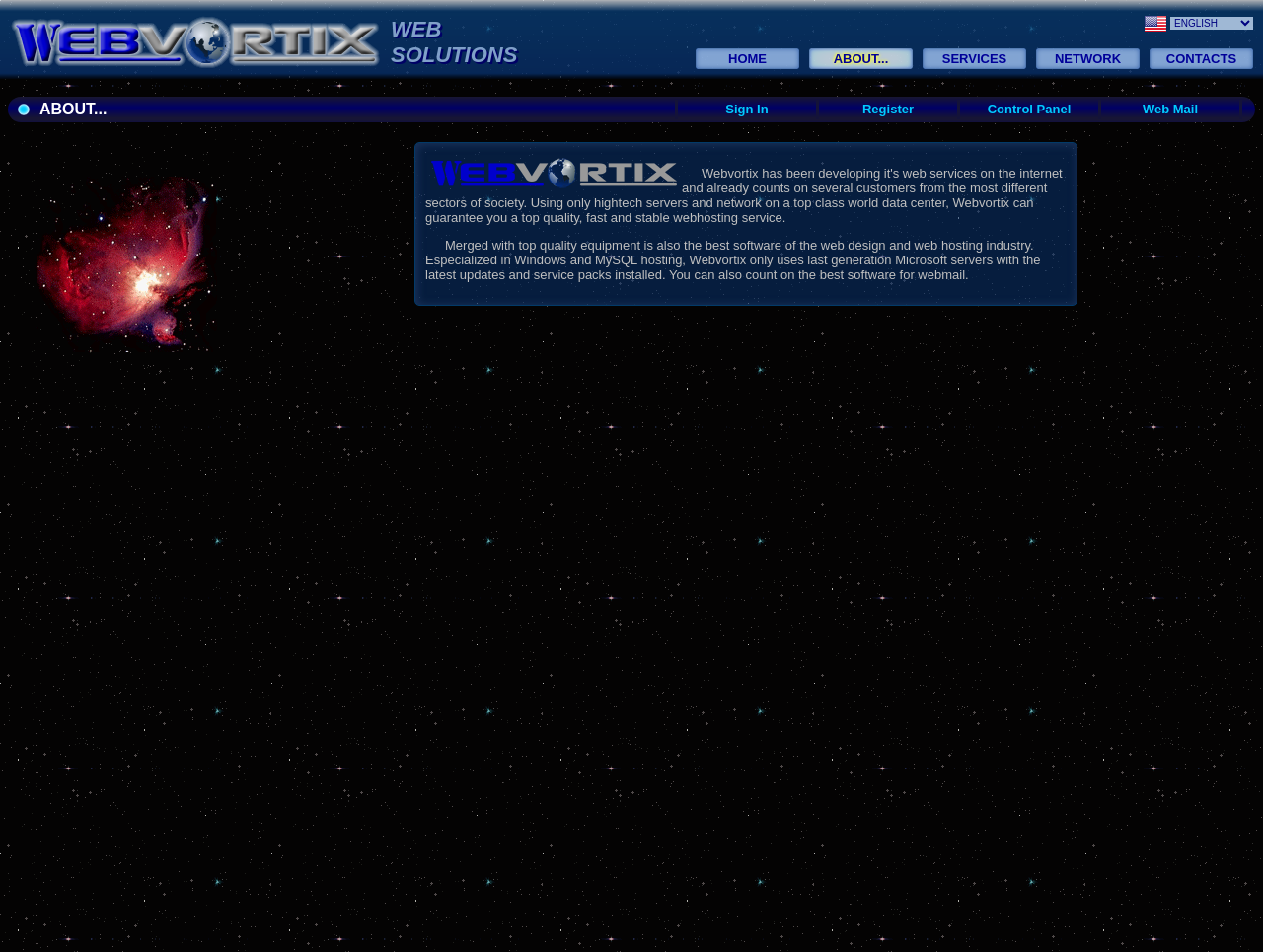Please specify the bounding box coordinates of the clickable section necessary to execute the following command: "Go to the ABOUT page".

[0.641, 0.051, 0.723, 0.073]